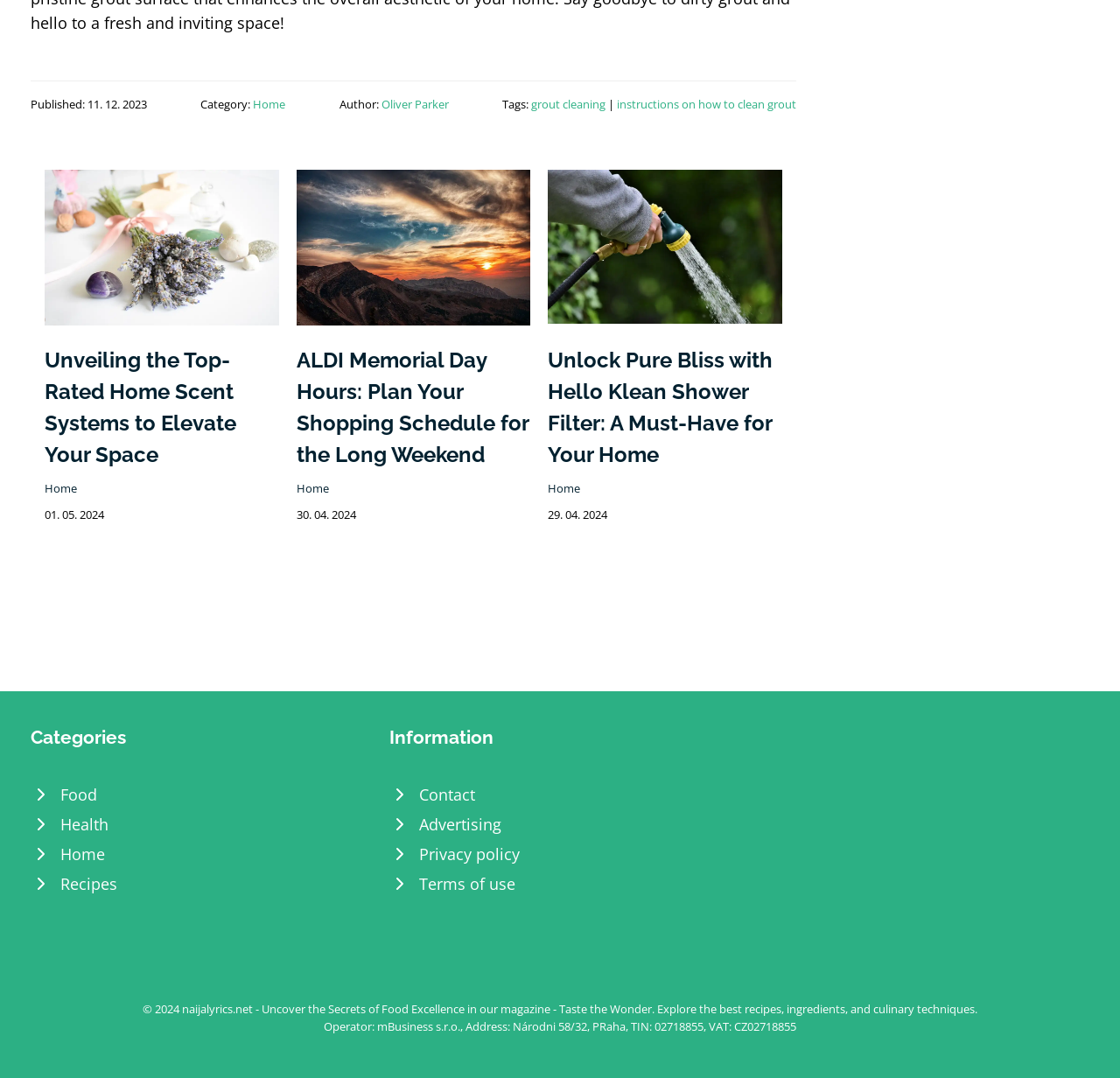Provide the bounding box coordinates for the UI element that is described by this text: "Terms of use". The coordinates should be in the form of four float numbers between 0 and 1: [left, top, right, bottom].

[0.348, 0.806, 0.652, 0.834]